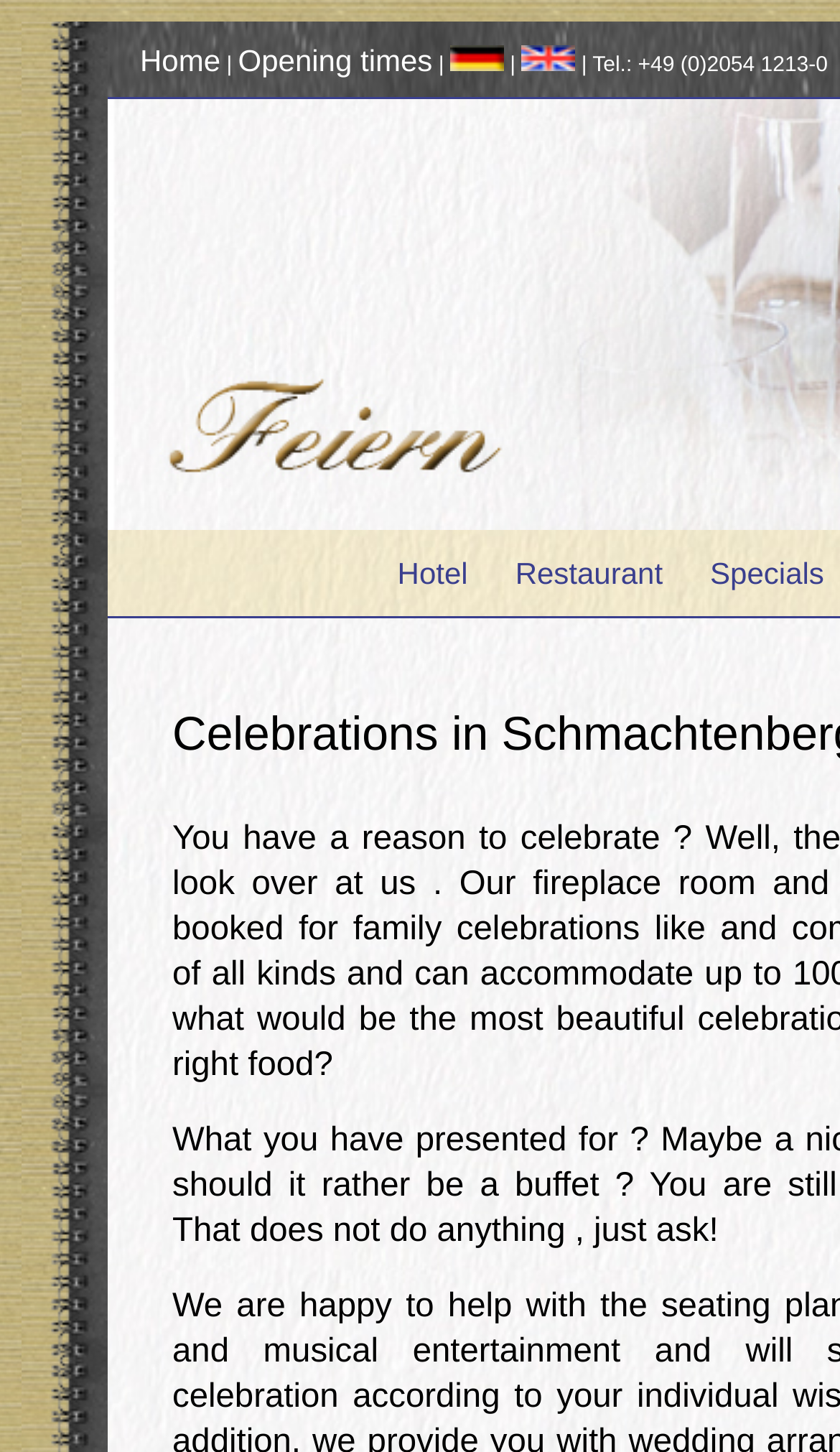Reply to the question with a brief word or phrase: How many links are in the top navigation bar?

5